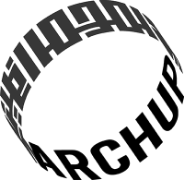Offer an in-depth description of the image shown.

The image features a stylized logo representing "ARCHUP," depicted in a circular, dynamic design. The logo prominently displays the word "ARCHUP" in bold, modern typography, which suggests a focus on architecture and design. The black and white color scheme complements the sleek aesthetic, emphasizing contemporary themes in architectural brilliance. This image is commonly associated with the brand's mission to connect professionals, enthusiasts, and students in the field of architecture, providing pioneering design insights and trends.